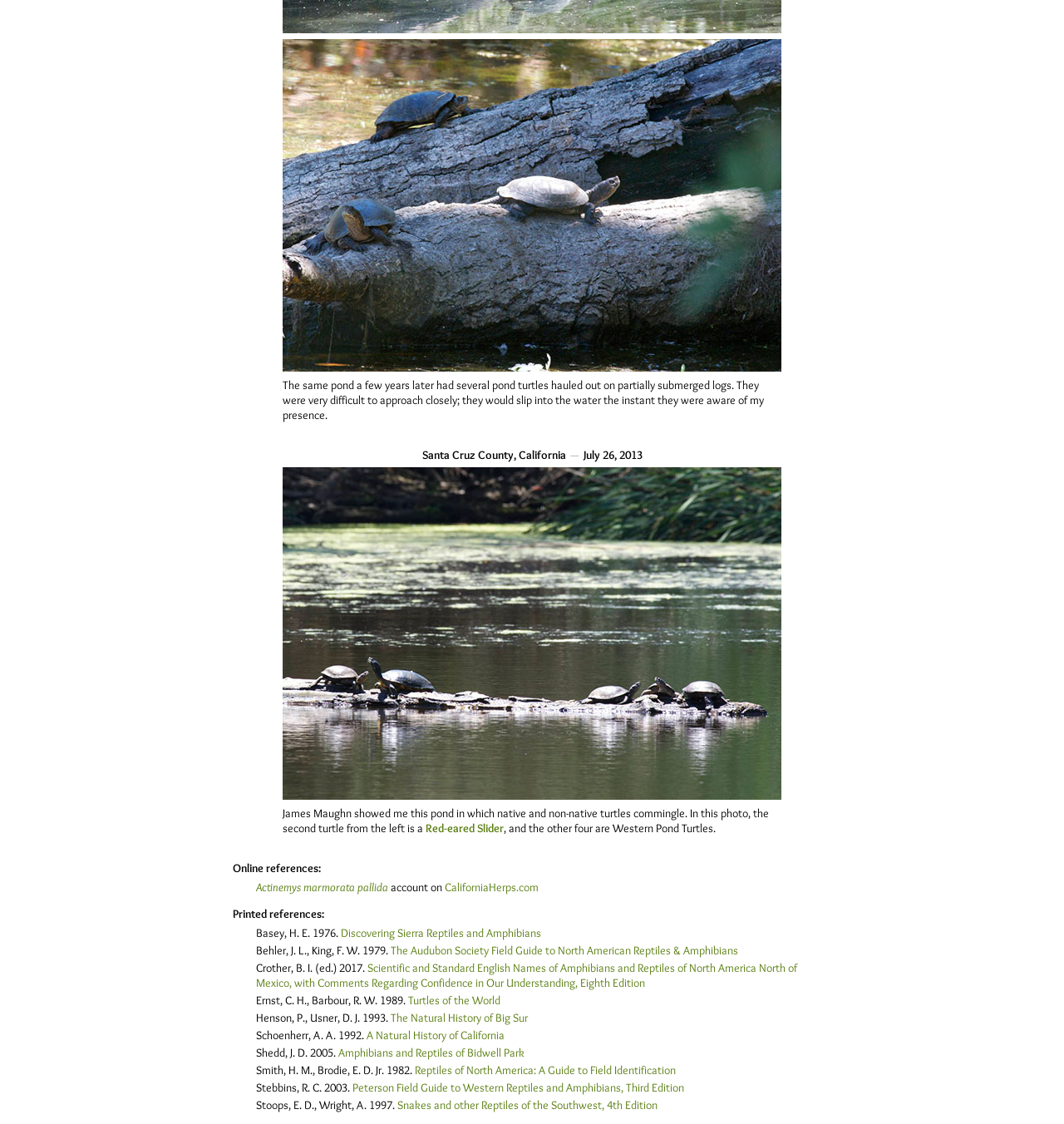Please specify the bounding box coordinates of the area that should be clicked to accomplish the following instruction: "View the image of Western Pond Turtle". The coordinates should consist of four float numbers between 0 and 1, i.e., [left, top, right, bottom].

[0.266, 0.035, 0.734, 0.331]